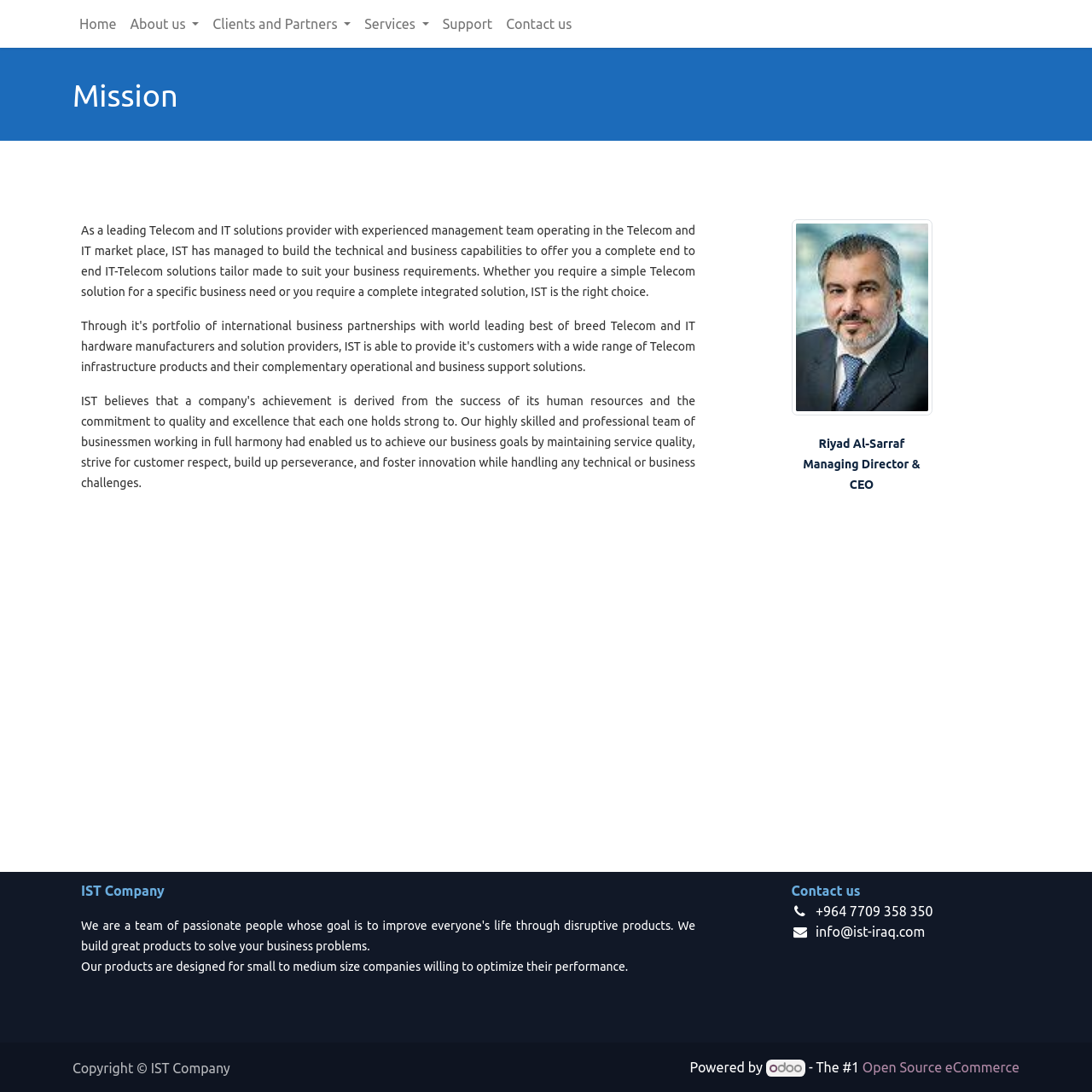Using the image as a reference, answer the following question in as much detail as possible:
What is the platform that powers the website?

The platform that powers the website can be found in the contentinfo section at the bottom of the webpage, where it is stated as 'Powered by Odoo'.